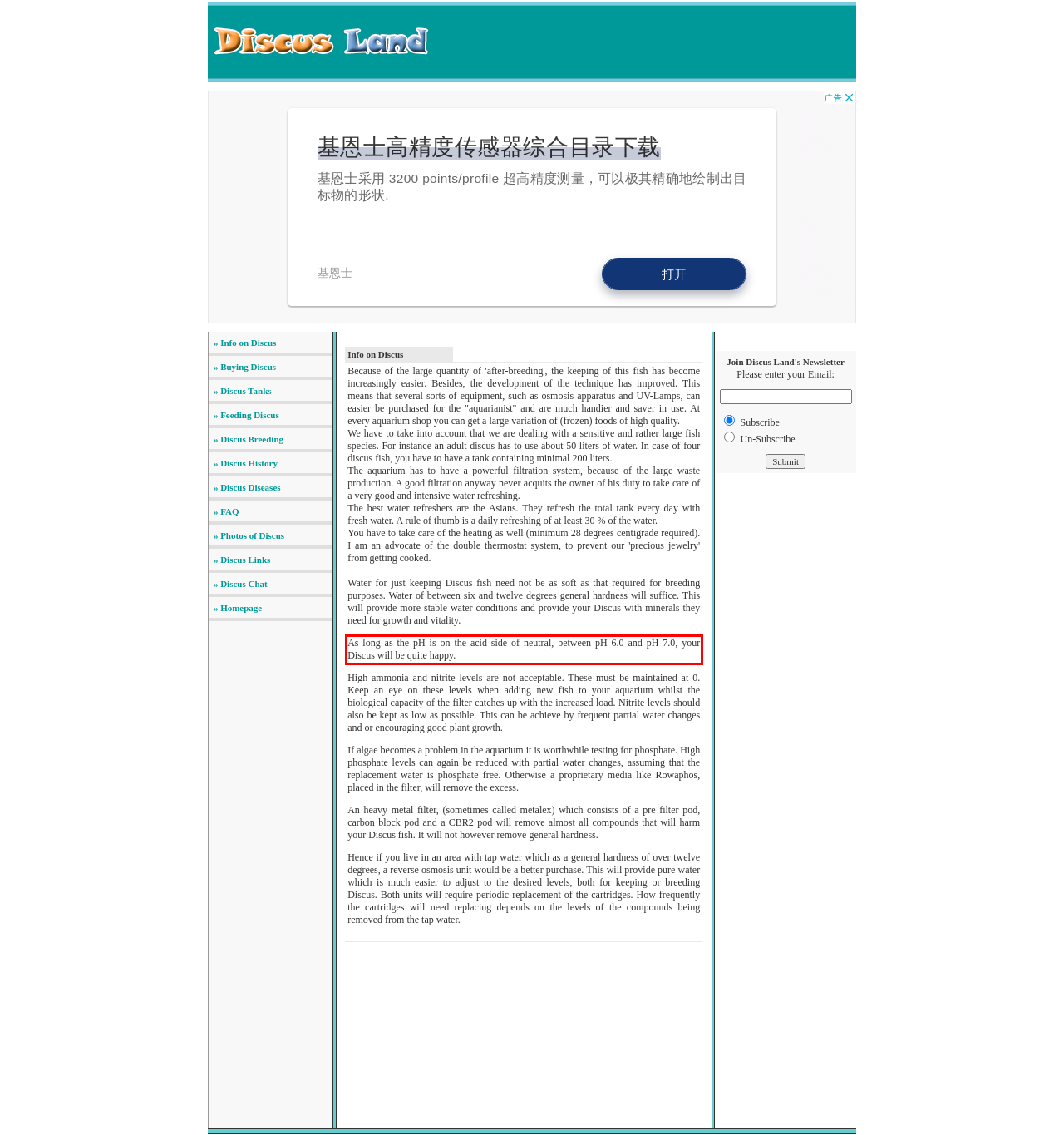Identify and extract the text within the red rectangle in the screenshot of the webpage.

As long as the pH is on the acid side of neutral, between pH 6.0 and pH 7.0, your Discus will be quite happy.